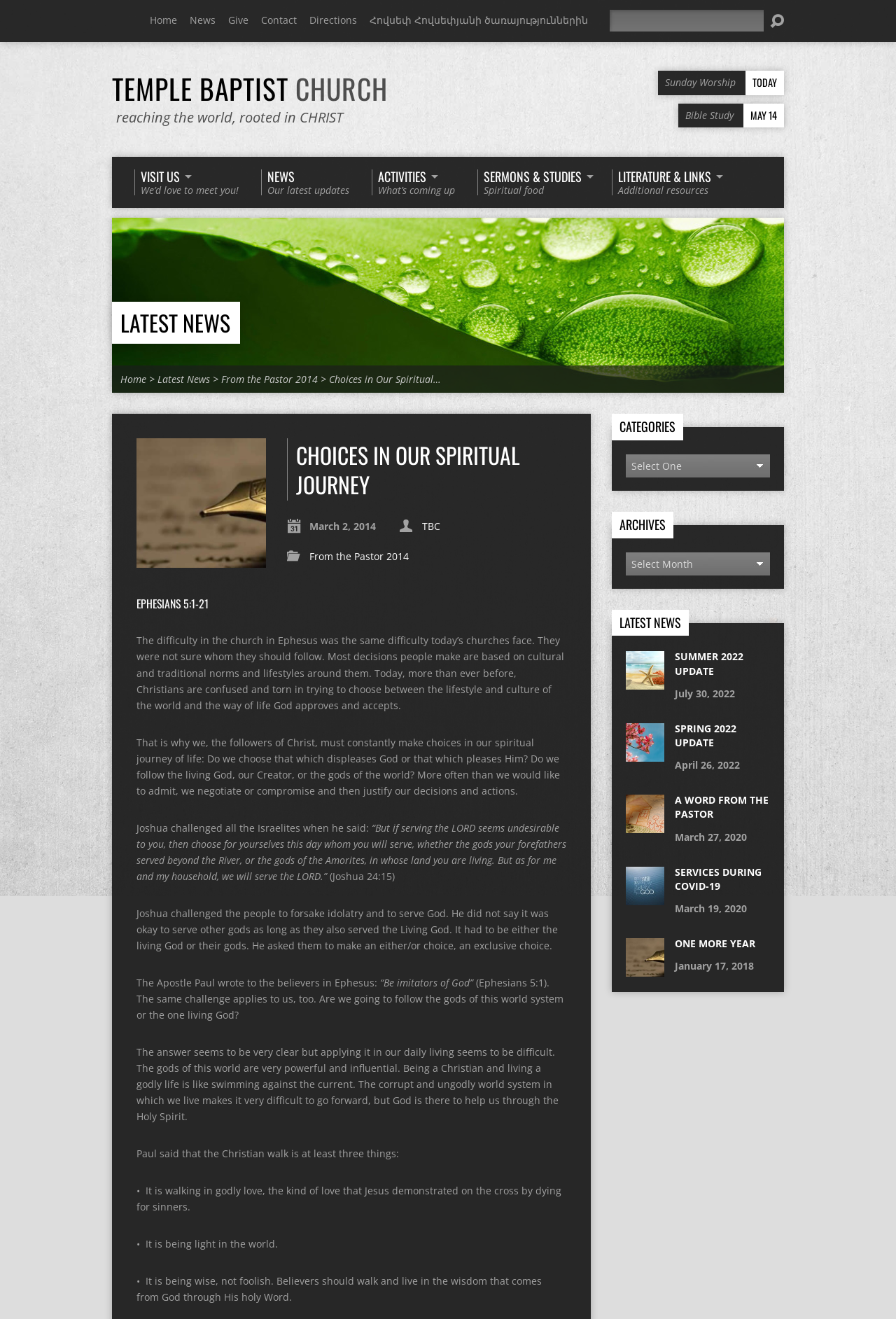Please specify the bounding box coordinates of the area that should be clicked to accomplish the following instruction: "Toggle dark mode". The coordinates should consist of four float numbers between 0 and 1, i.e., [left, top, right, bottom].

None